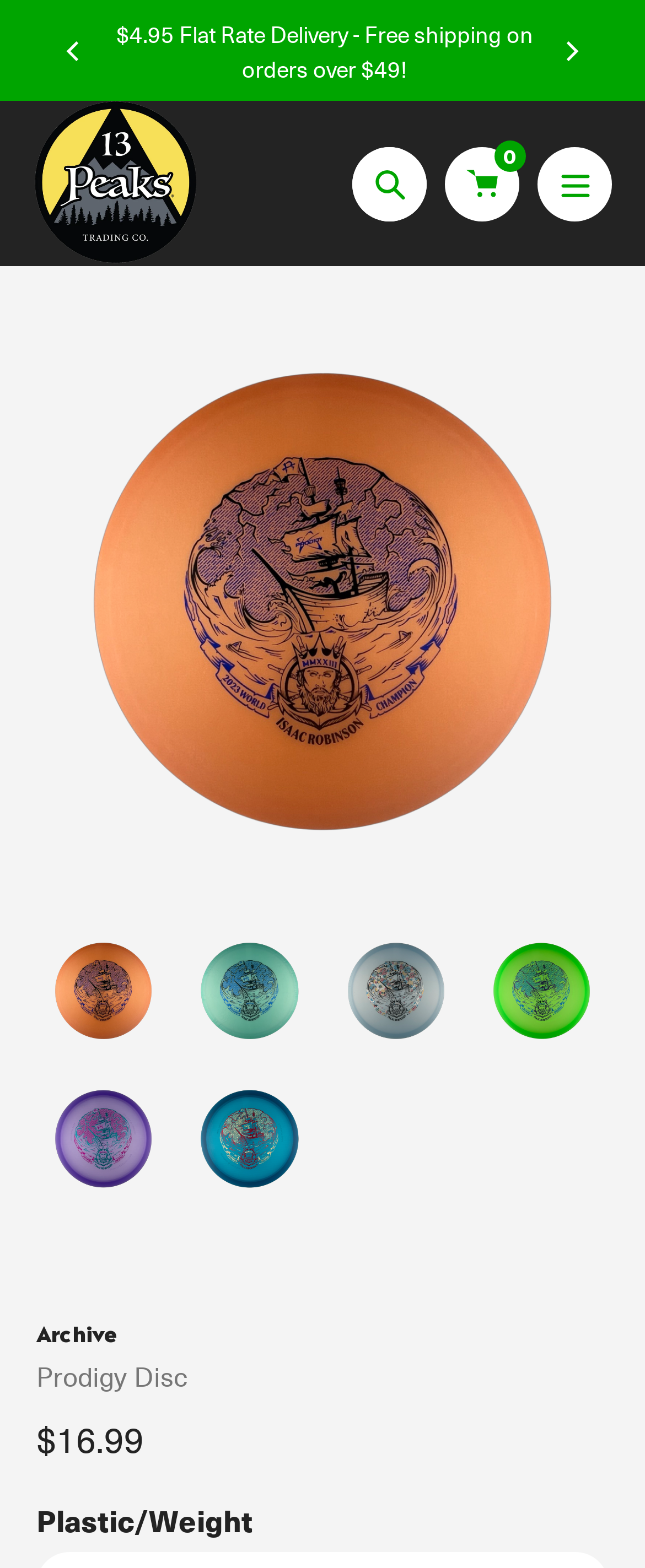Answer the following in one word or a short phrase: 
What is the type of product being sold on this page?

Disc golf midrange driver